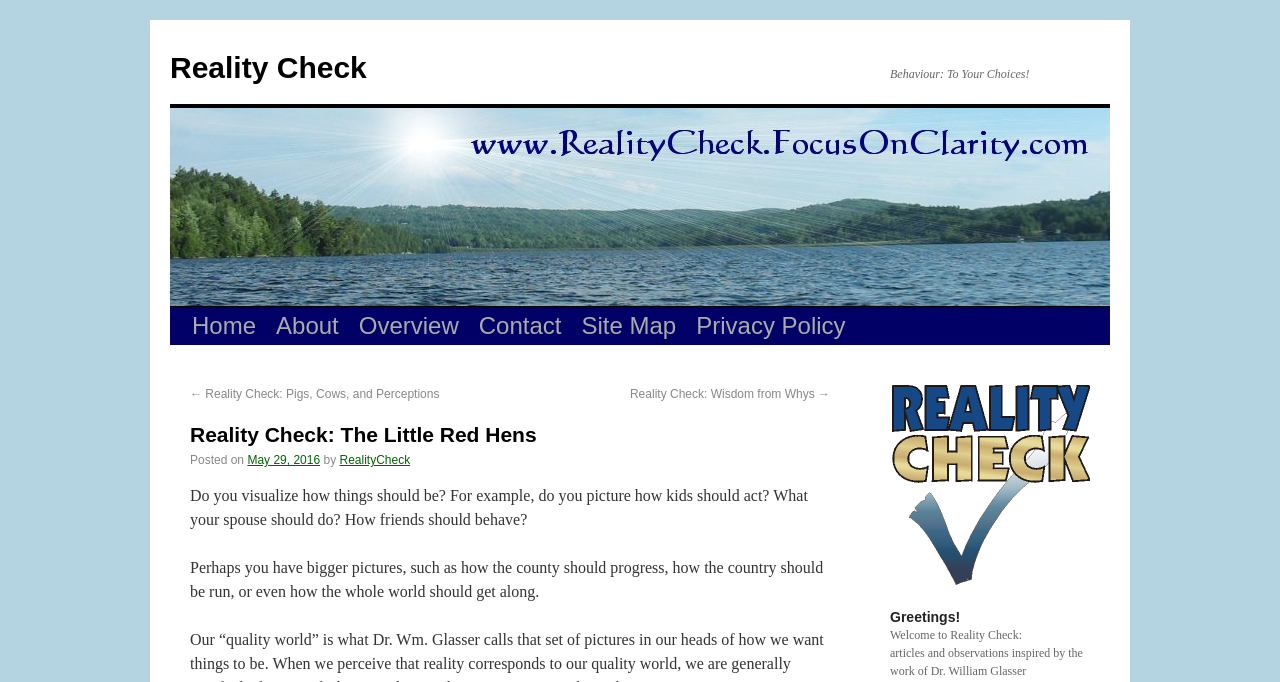Refer to the element description Contact and identify the corresponding bounding box in the screenshot. Format the coordinates as (top-left x, top-left y, bottom-right x, bottom-right y) with values in the range of 0 to 1.

[0.366, 0.45, 0.446, 0.506]